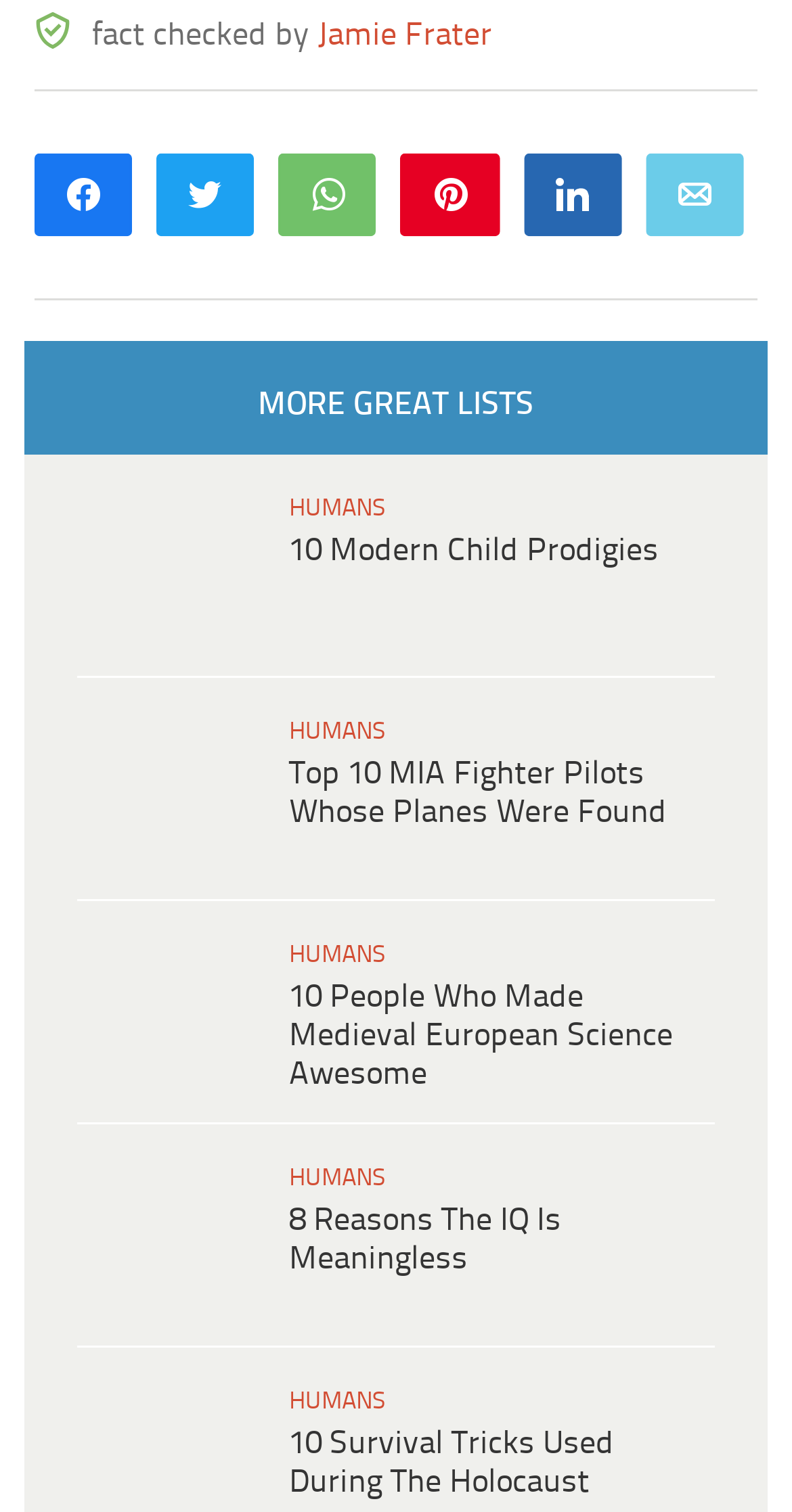Find and indicate the bounding box coordinates of the region you should select to follow the given instruction: "Read about 10 Modern Child Prodigies".

[0.365, 0.353, 0.832, 0.375]